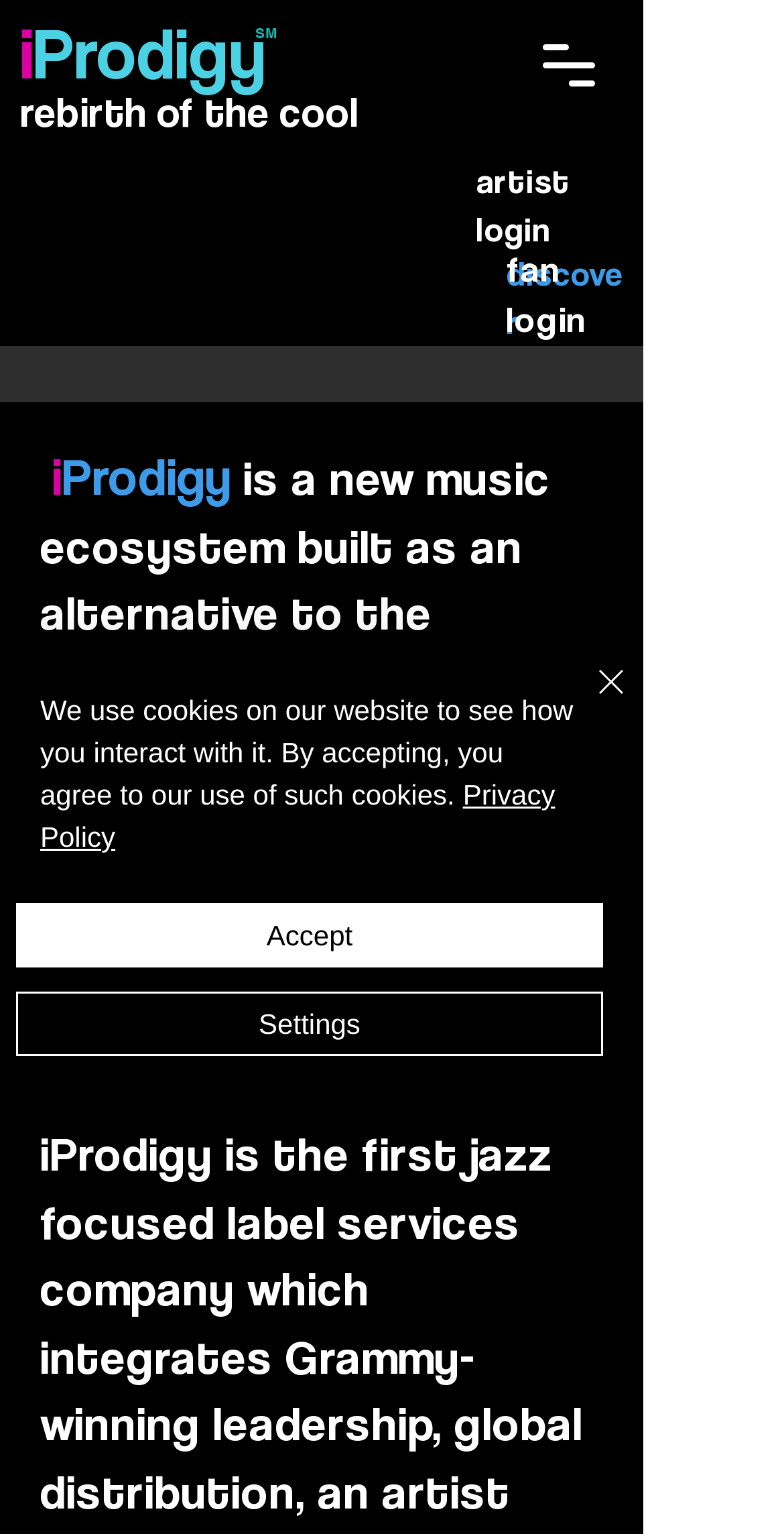Explain the contents of the webpage comprehensively.

The webpage is about iProdigy, a platform that connects Grammy-winning leadership with exceptional talent for world-class opportunities. At the top left of the page, there is a heading that reads "iProdigy" with a link to the same name. Next to it, there is another heading that says "SM". Below these headings, there is a larger heading that reads "rebirth of the cool".

On the top right side of the page, there is a button to open a navigation menu. Below this button, there are three headings: "discover", "fan login", and "artist login", which are aligned vertically.

At the bottom of the page, there is an alert message that informs users about the use of cookies on the website. This message is accompanied by a link to the "Privacy Policy" and three buttons: "Accept", "Settings", and "Close". The "Close" button has an image of a close icon. The alert message and its associated elements occupy a significant portion of the bottom section of the page.